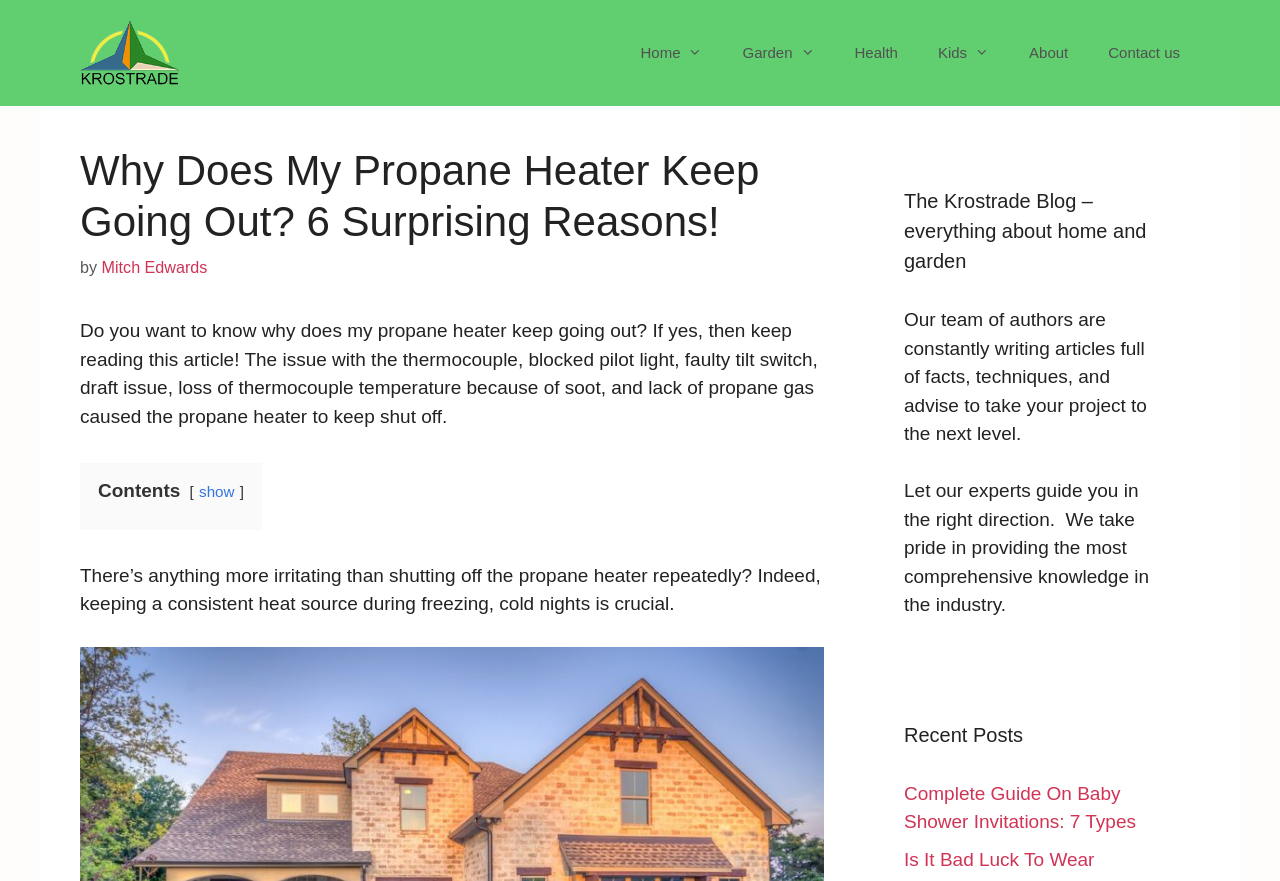Locate the bounding box coordinates of the UI element described by: "Mitch Edwards". Provide the coordinates as four float numbers between 0 and 1, formatted as [left, top, right, bottom].

[0.079, 0.293, 0.162, 0.313]